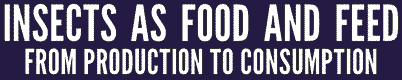Please answer the following question using a single word or phrase: 
What is the scope of the discussion suggested by the subtitle?

From production to consumption